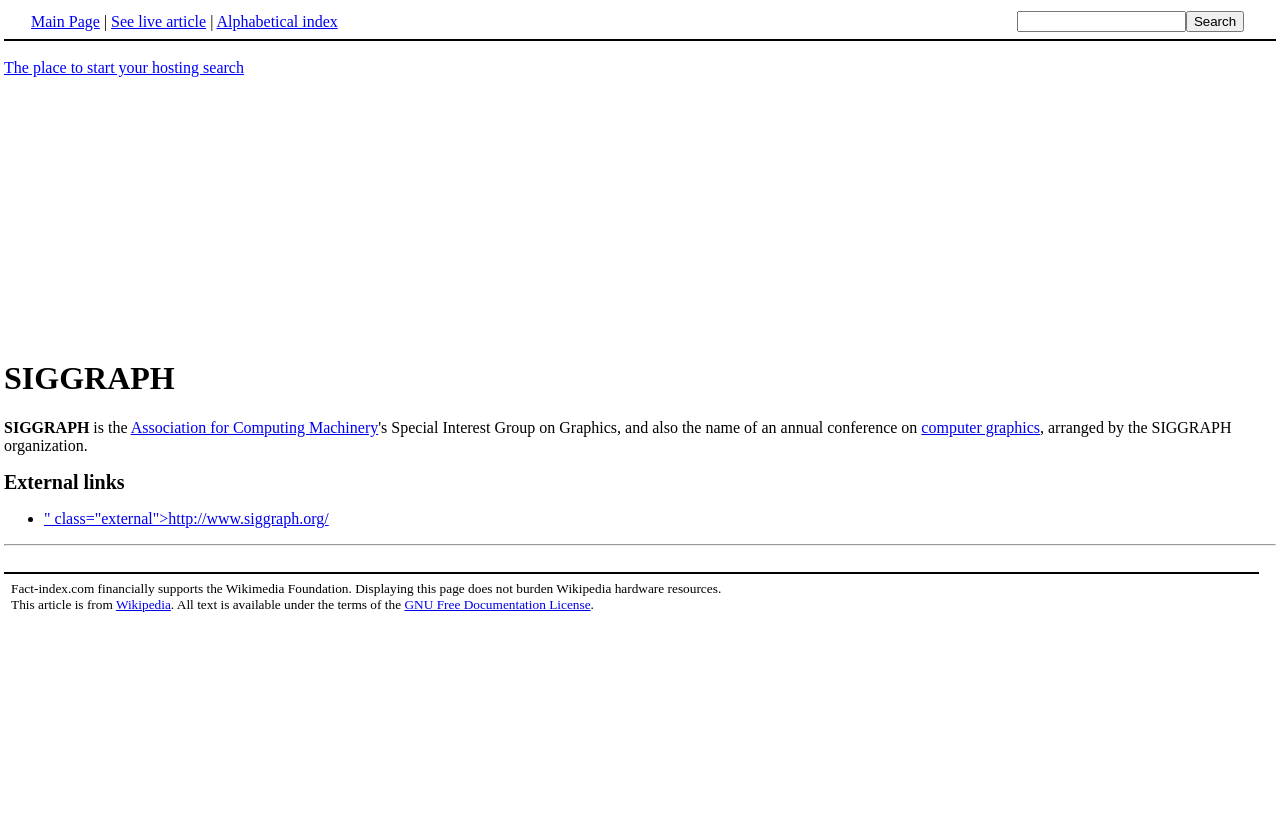Illustrate the webpage's structure and main components comprehensively.

The webpage is about SIGGRAPH, a conference on computer graphics. At the top, there is a layout table with two cells. The left cell contains three links: "Main Page", "See live article", and "Alphabetical index". The right cell has a search box with a text input field and a "Search" button.

Below the layout table, there is an advertisement iframe on the left side of the page. On the right side, there is a heading "SIGGRAPH" followed by a brief description of the conference, which is arranged by the SIGGRAPH organization.

Underneath the description, there is a section titled "External links" with a single link to the SIGGRAPH organization's website. A horizontal separator line separates this section from the next one.

The next section is a layout table with a single cell containing a message about Fact-index.com financially supporting the Wikimedia Foundation and displaying Wikipedia articles without burdening their hardware resources. This message includes links to Wikipedia and the GNU Free Documentation License.

Overall, the webpage has a simple layout with a focus on providing links to relevant resources and a brief description of the SIGGRAPH conference.